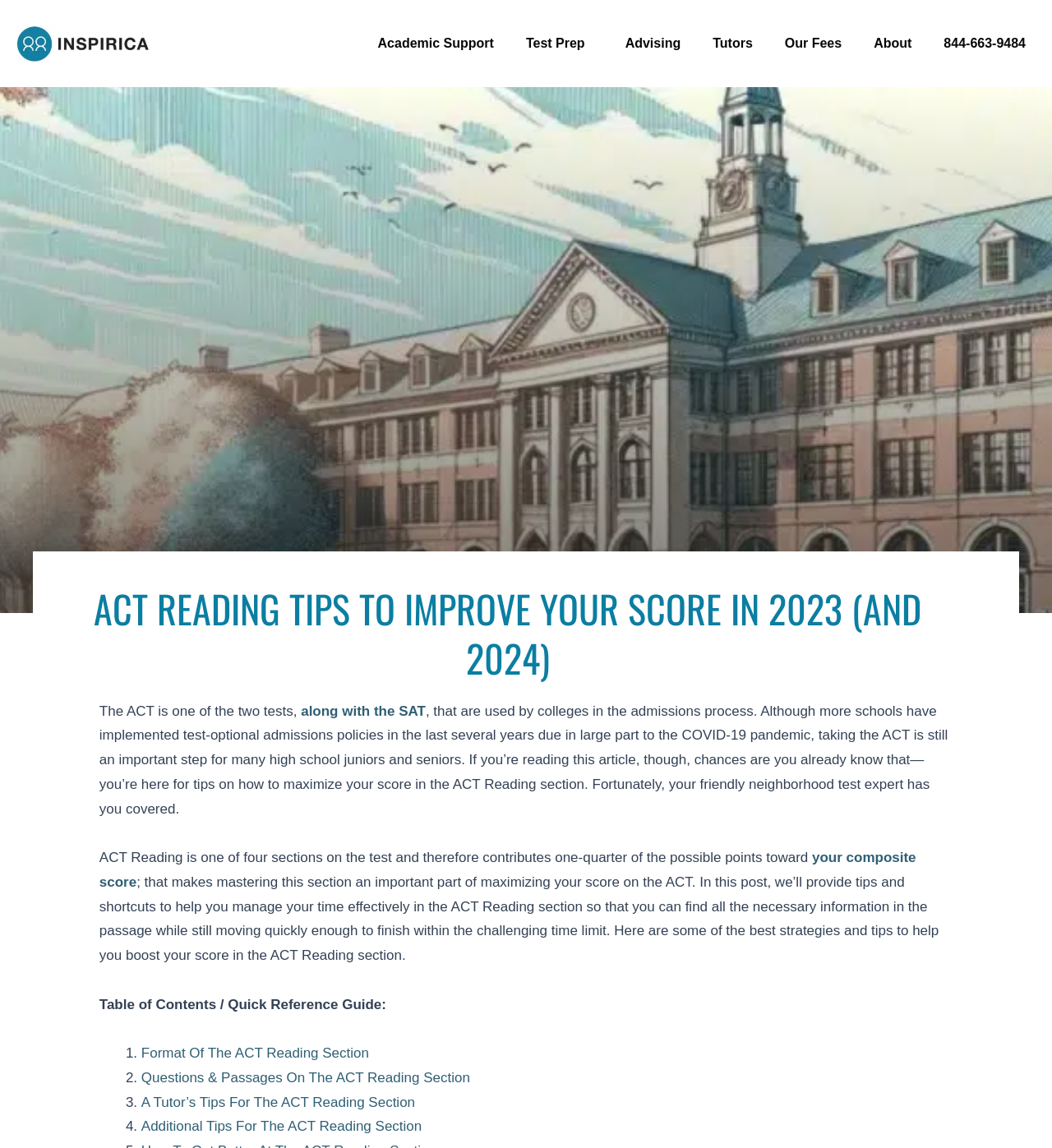How many sections are there on the ACT test?
Using the image as a reference, deliver a detailed and thorough answer to the question.

The text states that 'ACT Reading is one of four sections on the test', implying that there are four sections in total on the ACT test.